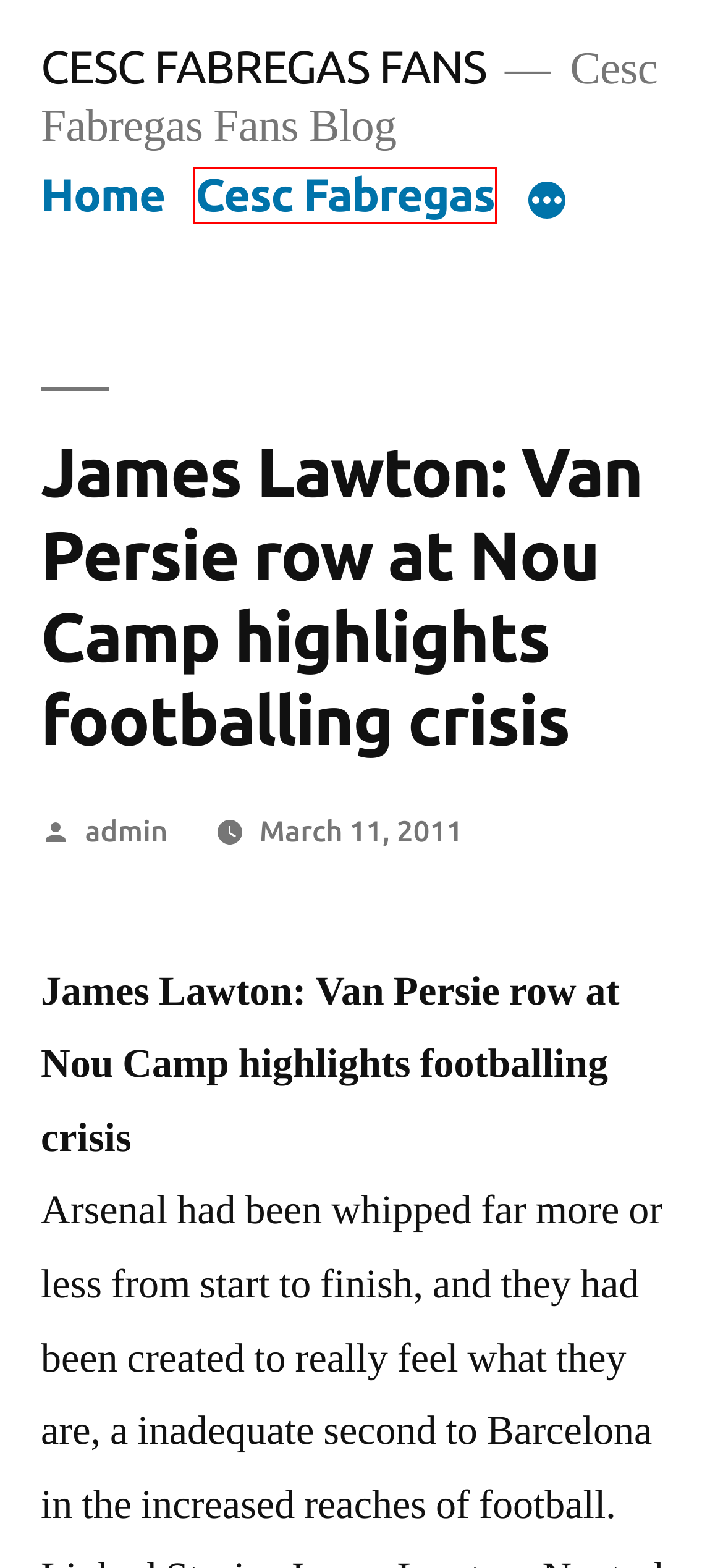Examine the screenshot of a webpage with a red bounding box around a UI element. Your task is to identify the webpage description that best corresponds to the new webpage after clicking the specified element. The given options are:
A. CESC FABREGAS FANS – Cesc Fabregas Fans Blog
B. best – CESC FABREGAS FANS
C. Carling – CESC FABREGAS FANS
D. admin – CESC FABREGAS FANS
E. Uruguay Football Fans – For Uruguay Football Fans Worldwide
F. League – CESC FABREGAS FANS
G. player – CESC FABREGAS FANS
H. Cesc Fabregas – CESC FABREGAS FANS

H